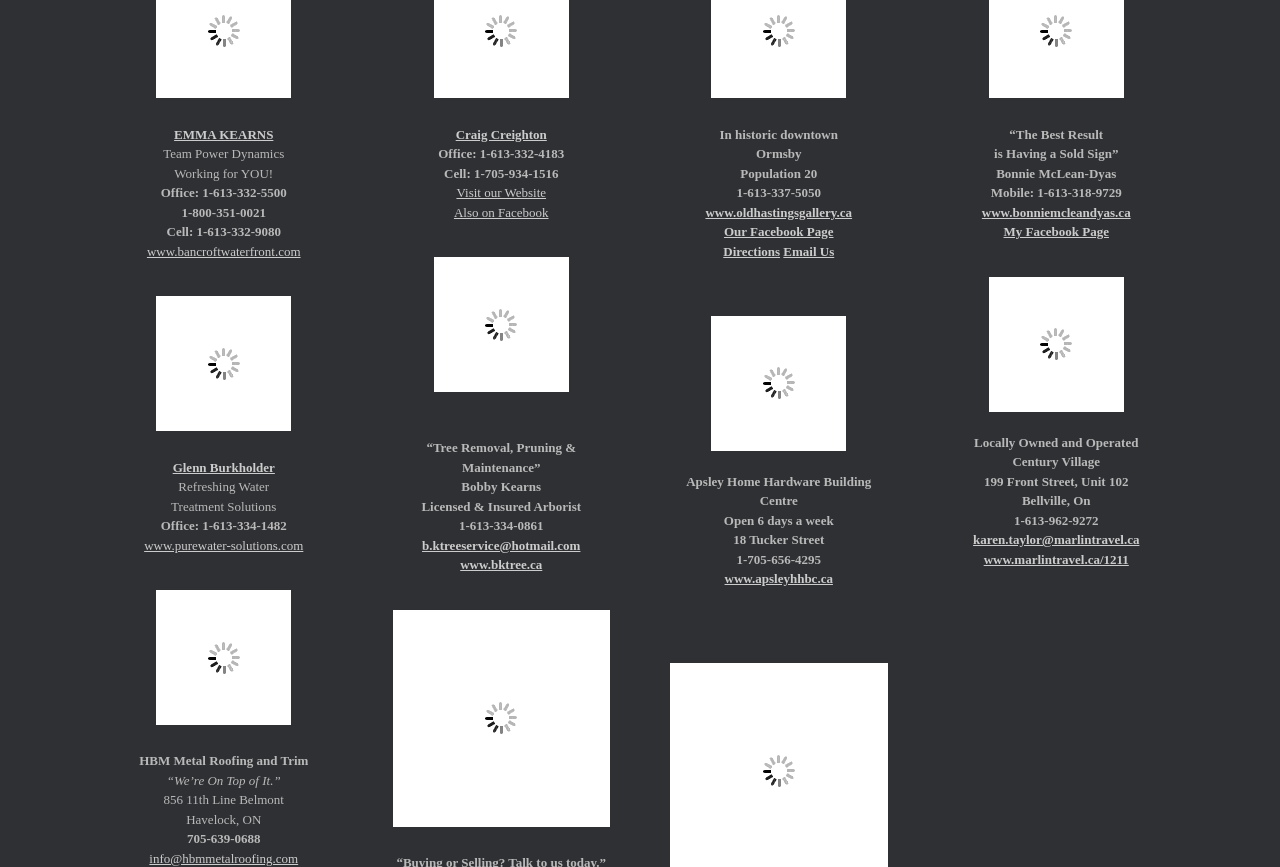Utilize the details in the image to give a detailed response to the question: What is the phone number of HBM Metal Roofing and Trim?

I found the phone number '705-639-0688' by looking at the StaticText element with the text '705-639-0688' which is located near the text 'HBM Metal Roofing and Trim'.